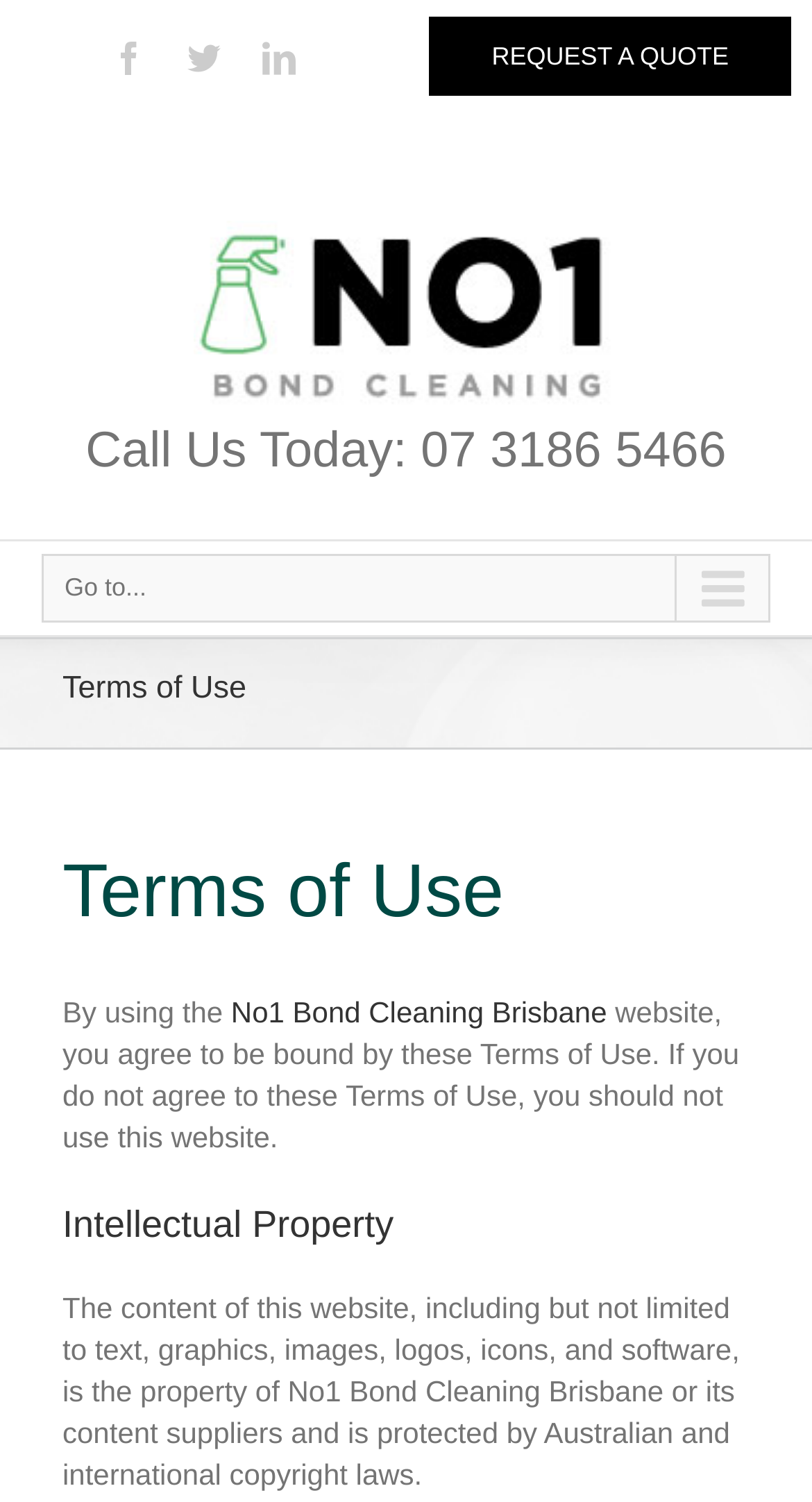Carefully examine the image and provide an in-depth answer to the question: What should you do if you do not agree to these Terms of Use?

I found the answer by reading the static text element that says 'If you do not agree to these Terms of Use, you should not use this website'.